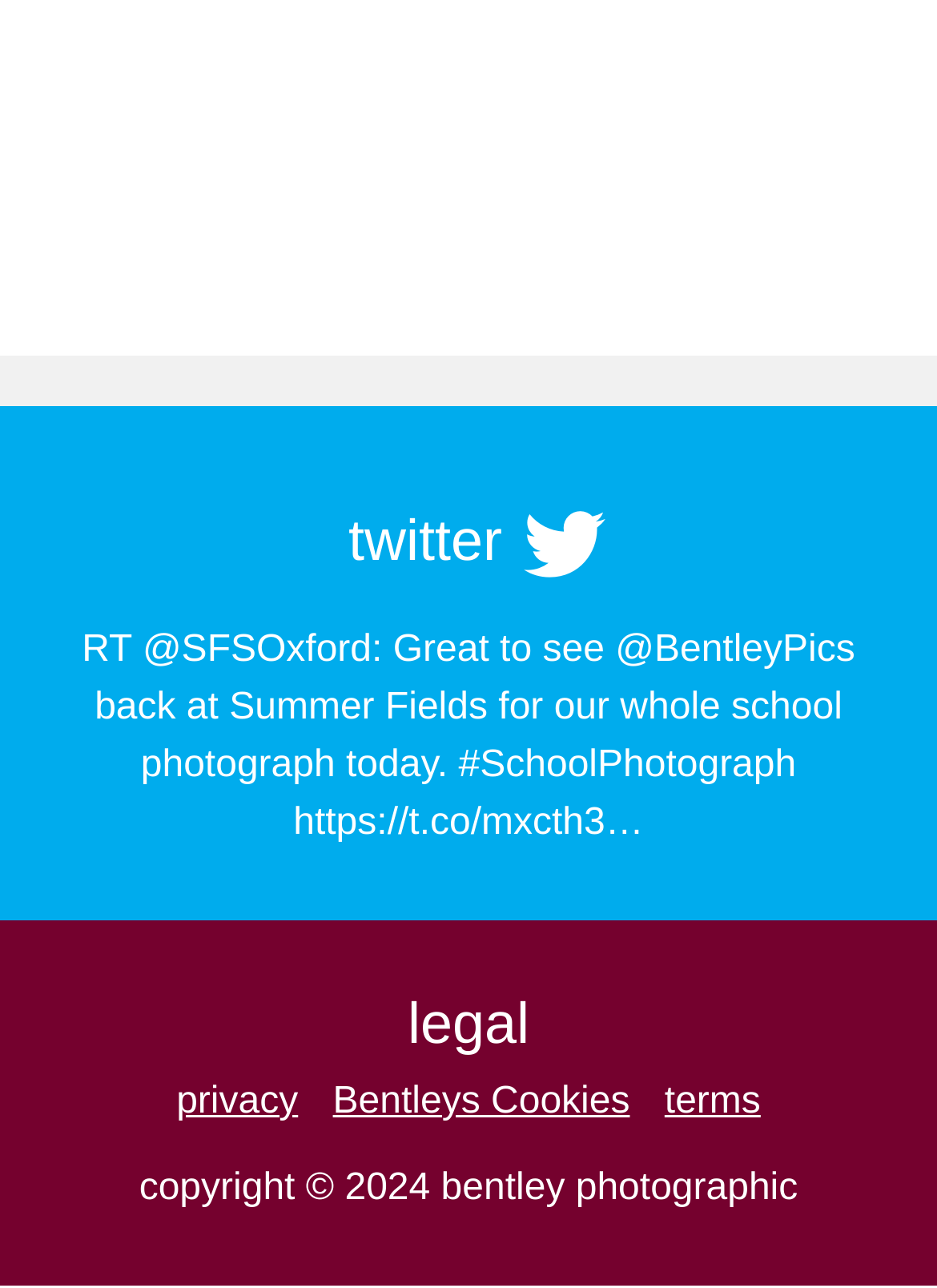Determine the bounding box coordinates of the element that should be clicked to execute the following command: "visit the @SFSOxford profile".

[0.152, 0.489, 0.397, 0.52]